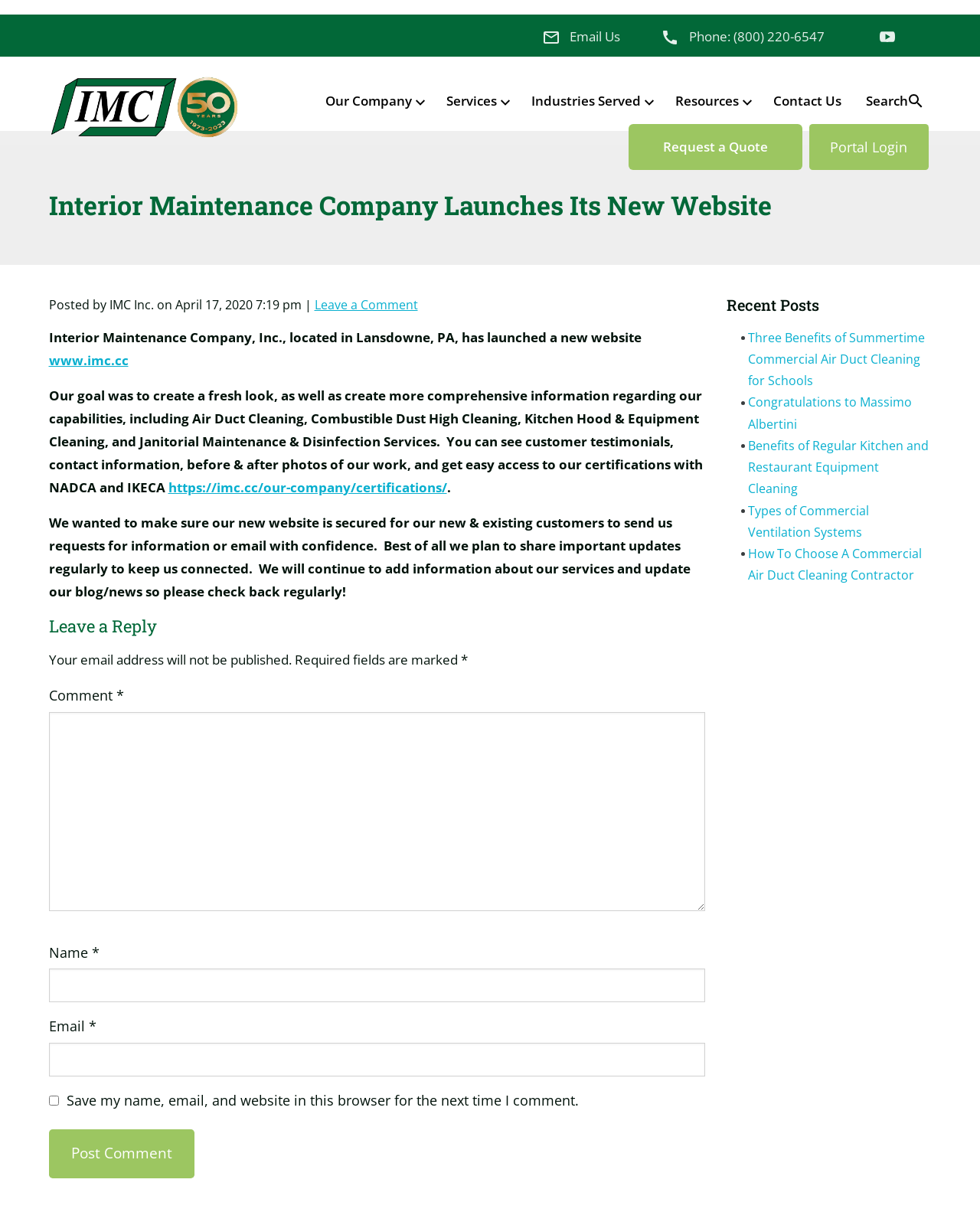Given the following UI element description: "parent_node: Name * name="author"", find the bounding box coordinates in the webpage screenshot.

[0.05, 0.799, 0.72, 0.827]